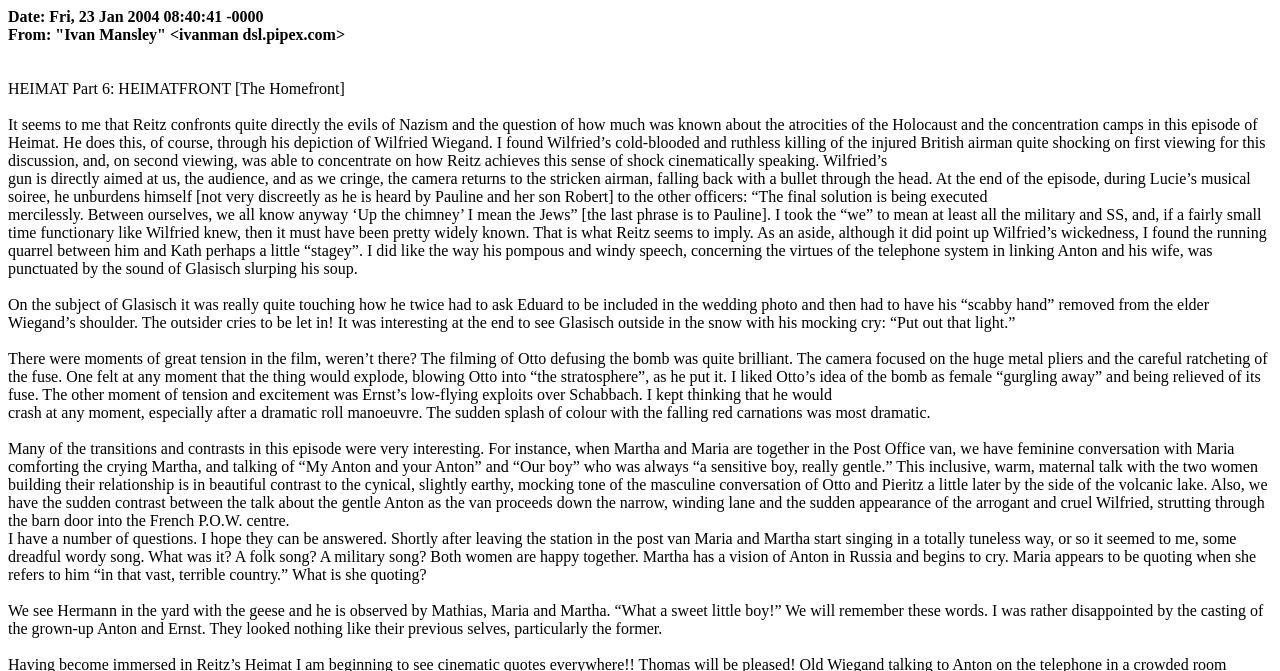What is the date mentioned in the webpage?
Using the information from the image, provide a comprehensive answer to the question.

The date is mentioned in the first StaticText element, which says 'Date: Fri, 23 Jan 2004 08:40:41 -0000'. This suggests that the webpage is related to an event or discussion that took place on this specific date.